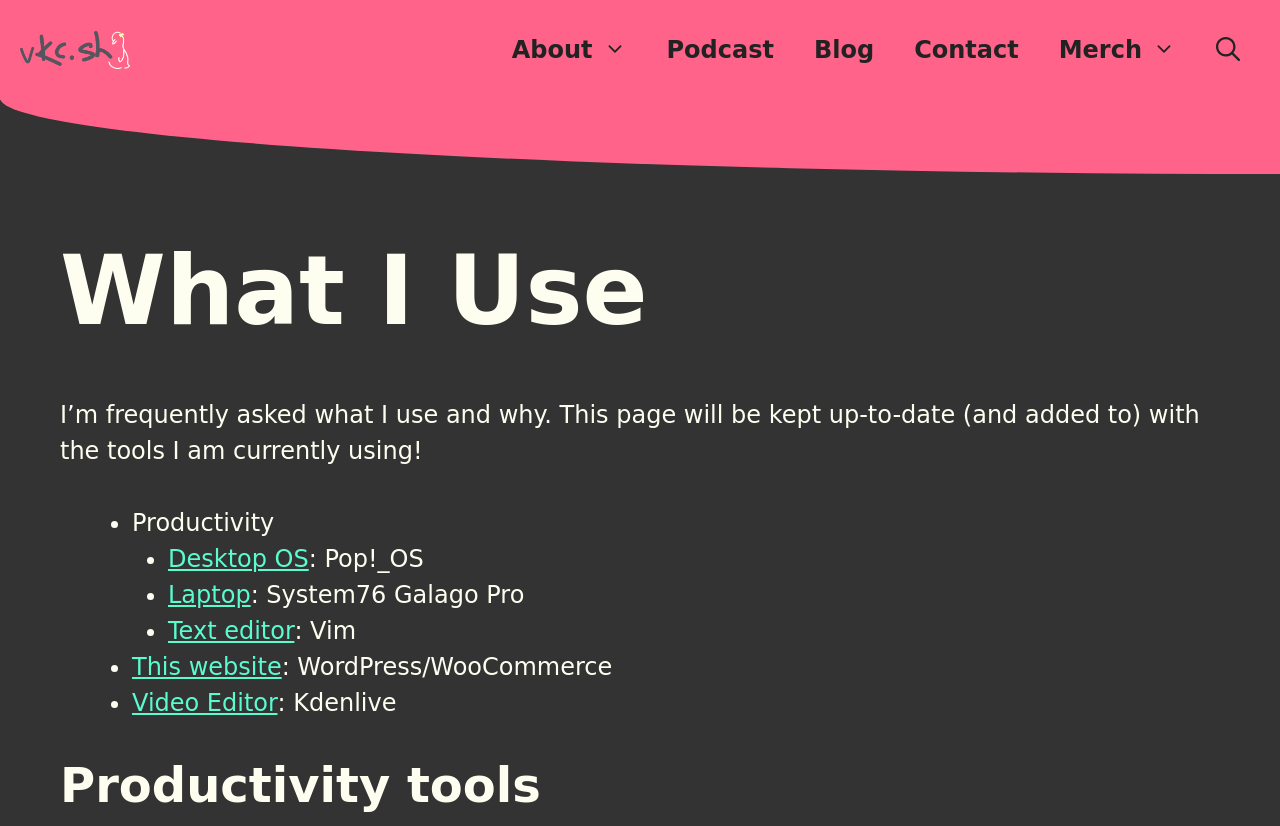What is the name of Veronica's laptop?
Your answer should be a single word or phrase derived from the screenshot.

System76 Galago Pro